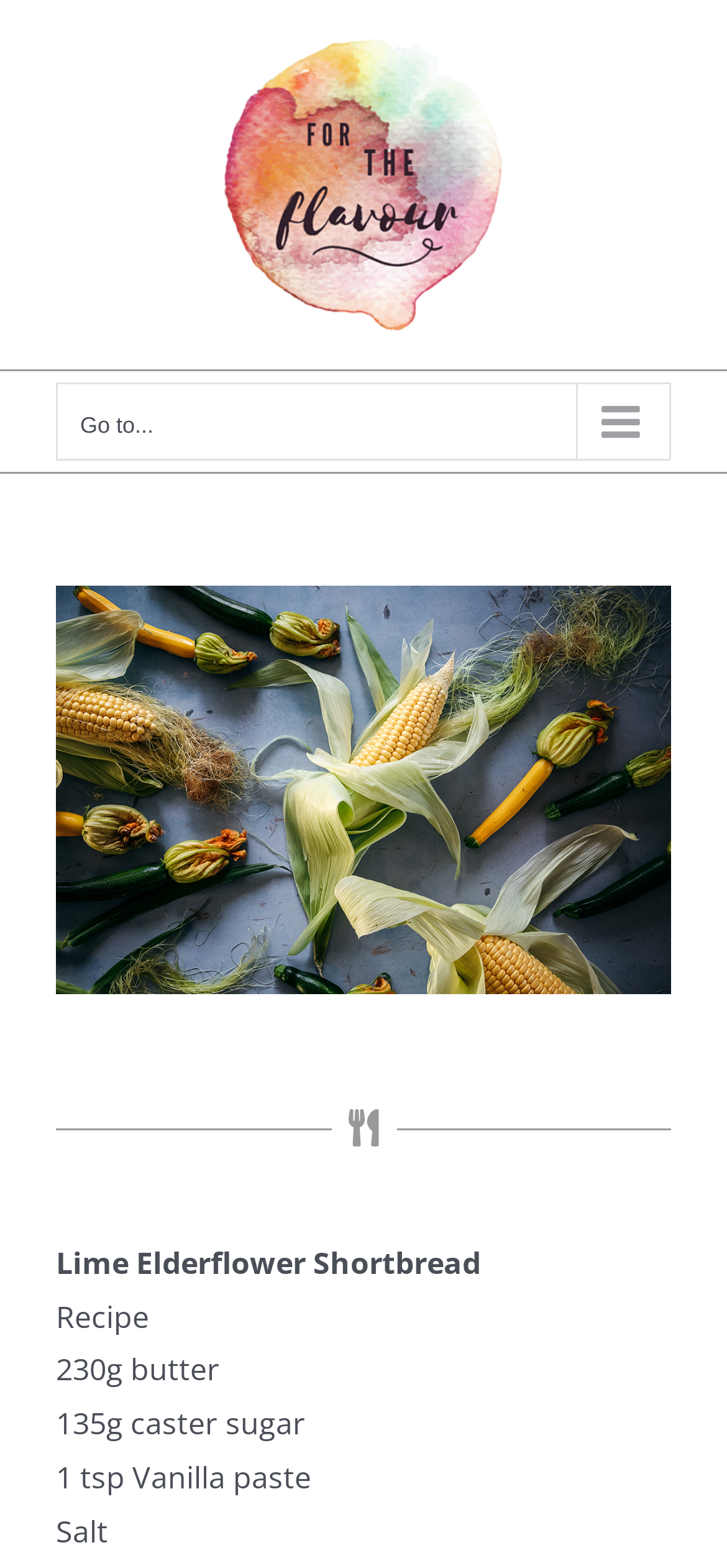Generate a comprehensive description of the webpage.

The webpage is about a recipe for Lime Elderflower Shortbread. At the top left of the page, there is a logo for "For the Flavour" with a link to the website's homepage. Below the logo, there is a mobile navigation menu with a button labeled "Go to..." that expands to reveal the main menu.

The main content of the page is a recipe, which is divided into several sections. The title of the recipe, "Lime Elderflower Shortbread", is displayed prominently, followed by the word "Recipe" in a smaller font. Below the title, there is a list of ingredients, including 230g of butter, 135g of caster sugar, 1 tsp of Vanilla paste, and Salt. Each ingredient is listed on a separate line, with the quantity and unit of measurement clearly specified.